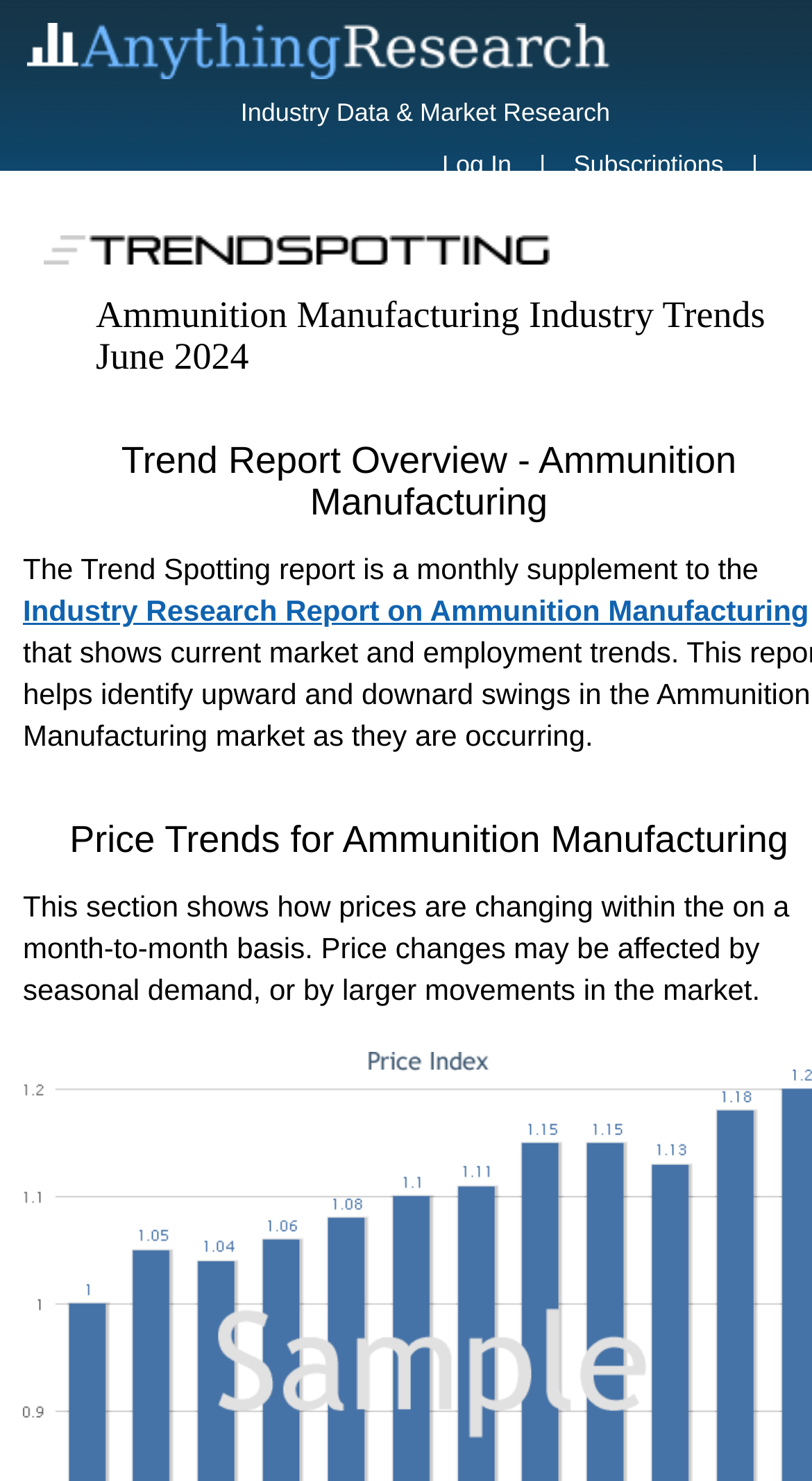Locate the bounding box coordinates of the element to click to perform the following action: 'go to AnythingResearch website'. The coordinates should be given as four float values between 0 and 1, in the form of [left, top, right, bottom].

[0.033, 0.038, 0.751, 0.058]